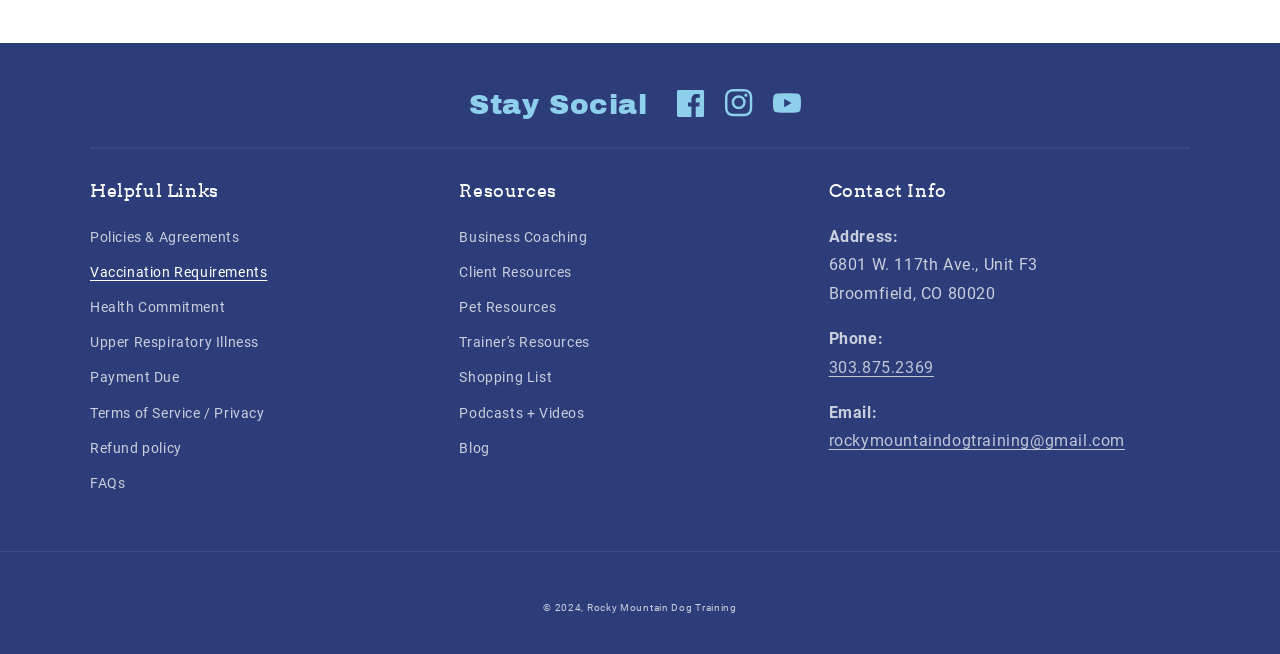What type of resources are listed under 'Resources'? Analyze the screenshot and reply with just one word or a short phrase.

Business Coaching, Client Resources, Pet Resources, etc.